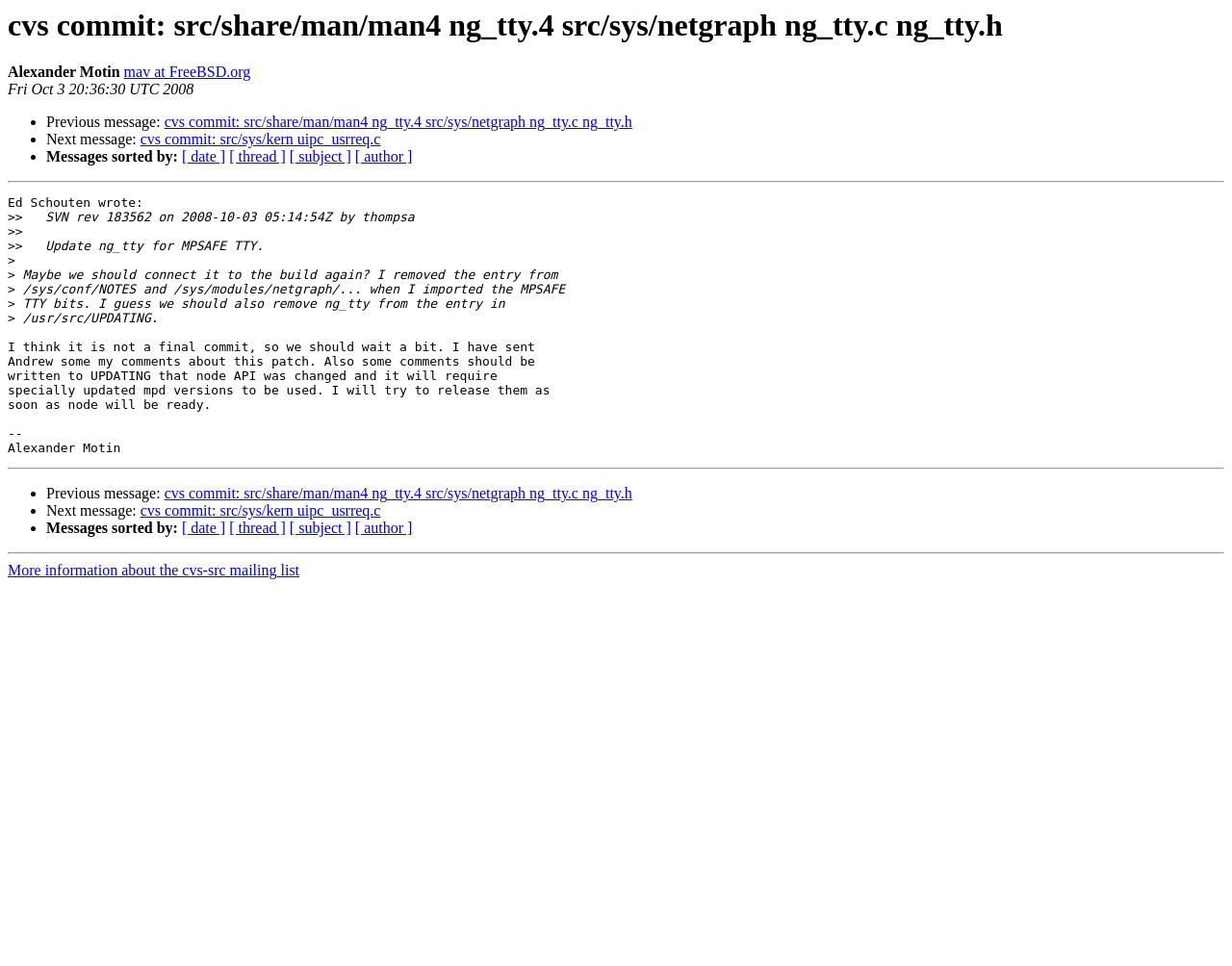Please examine the image and answer the question with a detailed explanation:
What is the name of the mailing list?

The name of the mailing list is 'cvs-src', which can be found in the link 'More information about the cvs-src mailing list' at the bottom of the page.